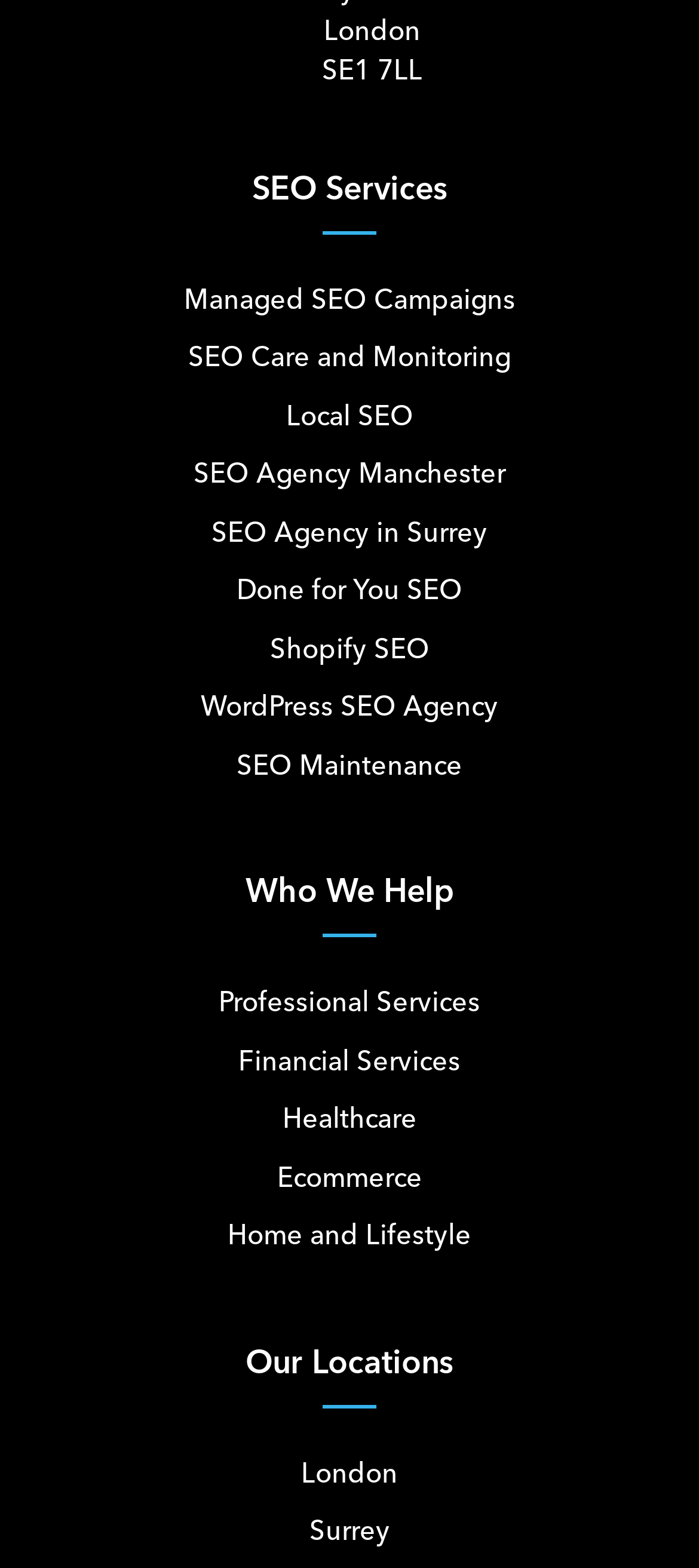Identify the coordinates of the bounding box for the element that must be clicked to accomplish the instruction: "Click on Managed SEO Campaigns".

[0.263, 0.179, 0.737, 0.202]